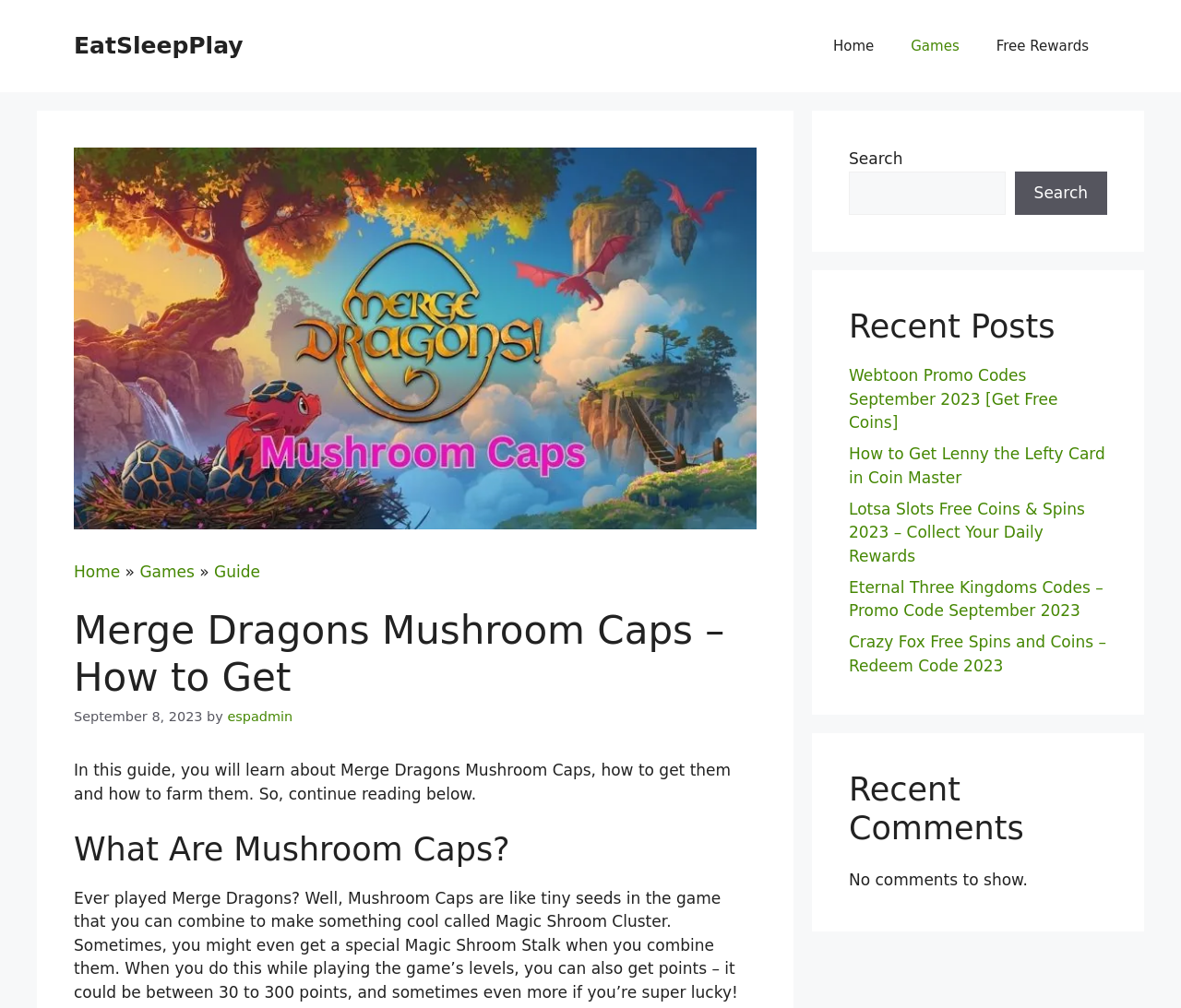Indicate the bounding box coordinates of the clickable region to achieve the following instruction: "Read the 'Merge Dragons Mushroom Caps – How to Get' article."

[0.062, 0.603, 0.641, 0.695]